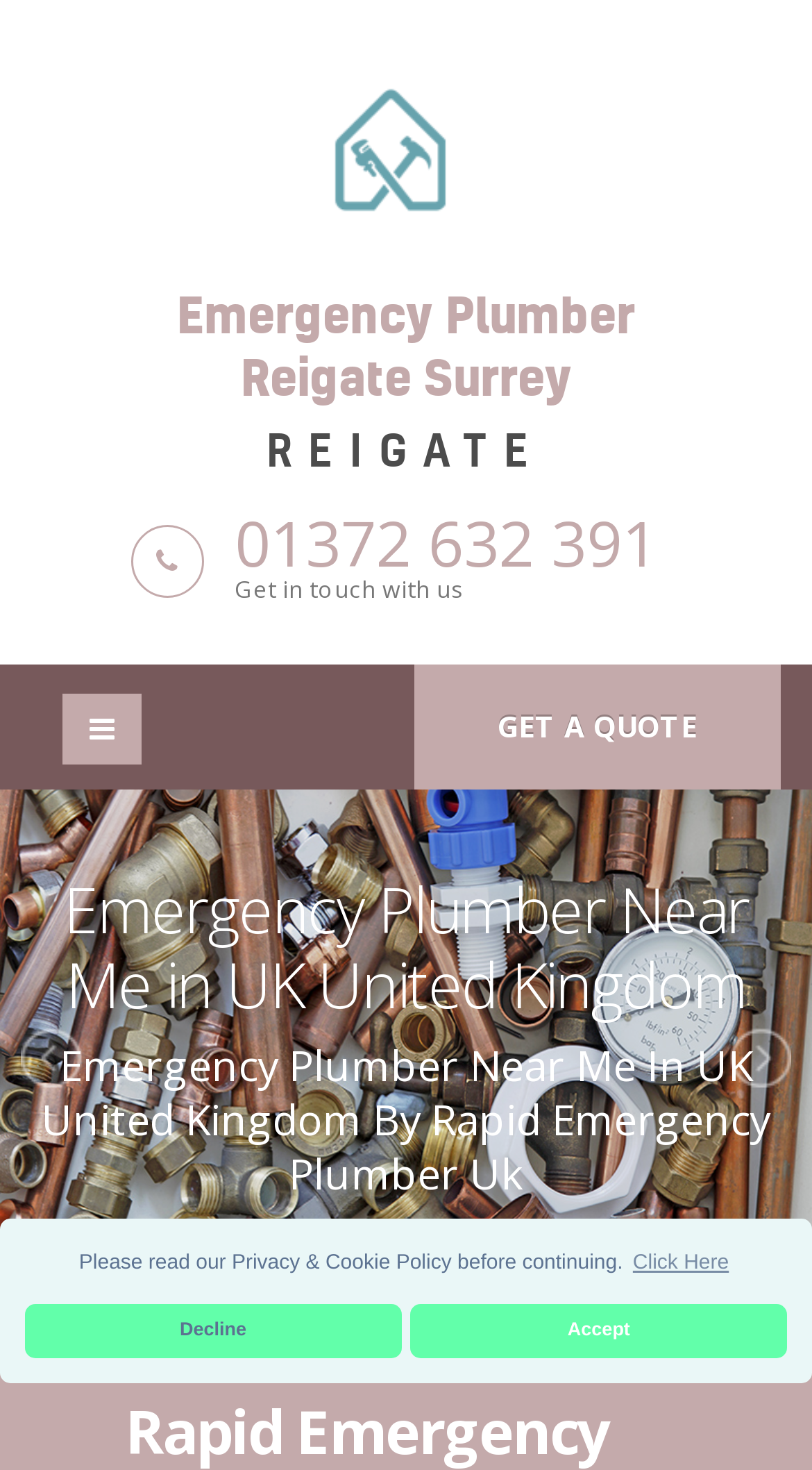Identify the coordinates of the bounding box for the element that must be clicked to accomplish the instruction: "Call the emergency plumber".

[0.288, 0.34, 0.809, 0.398]